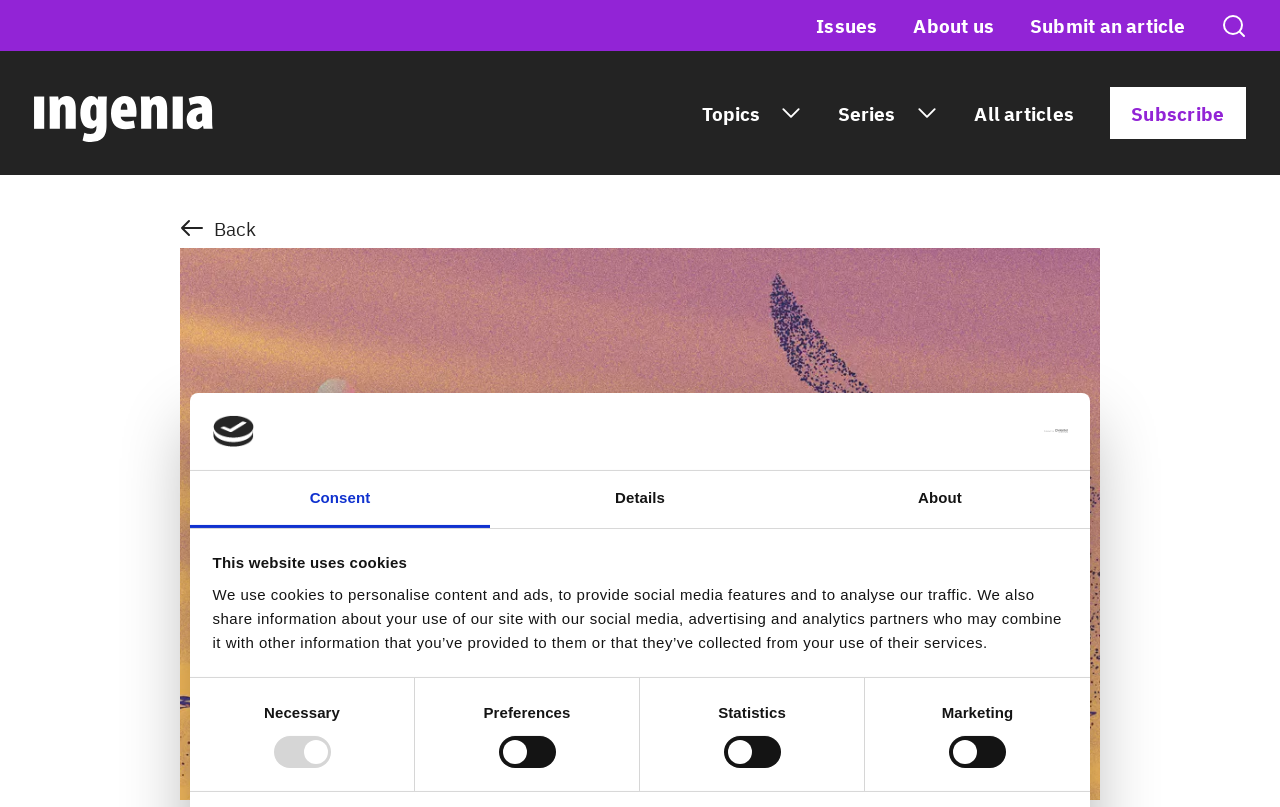Please answer the following question using a single word or phrase: What is the purpose of the 'Cookiebot' image?

Powered by